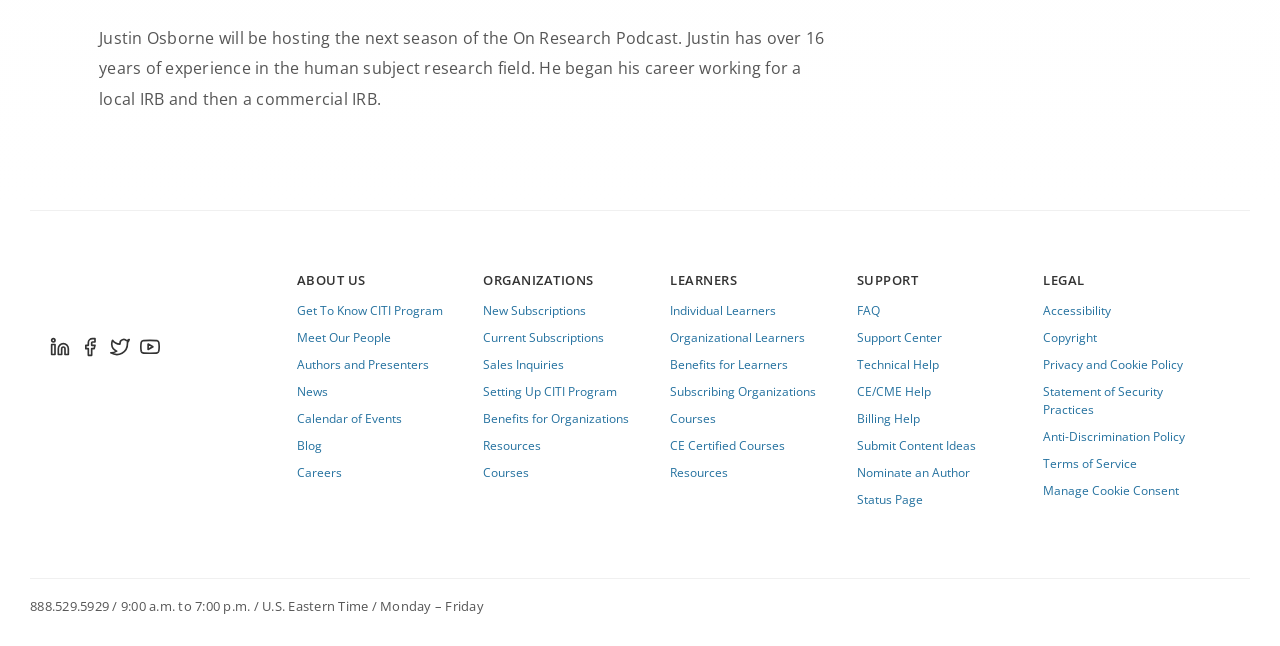Please indicate the bounding box coordinates of the element's region to be clicked to achieve the instruction: "Learn about the CITI Program". Provide the coordinates as four float numbers between 0 and 1, i.e., [left, top, right, bottom].

[0.232, 0.468, 0.364, 0.496]